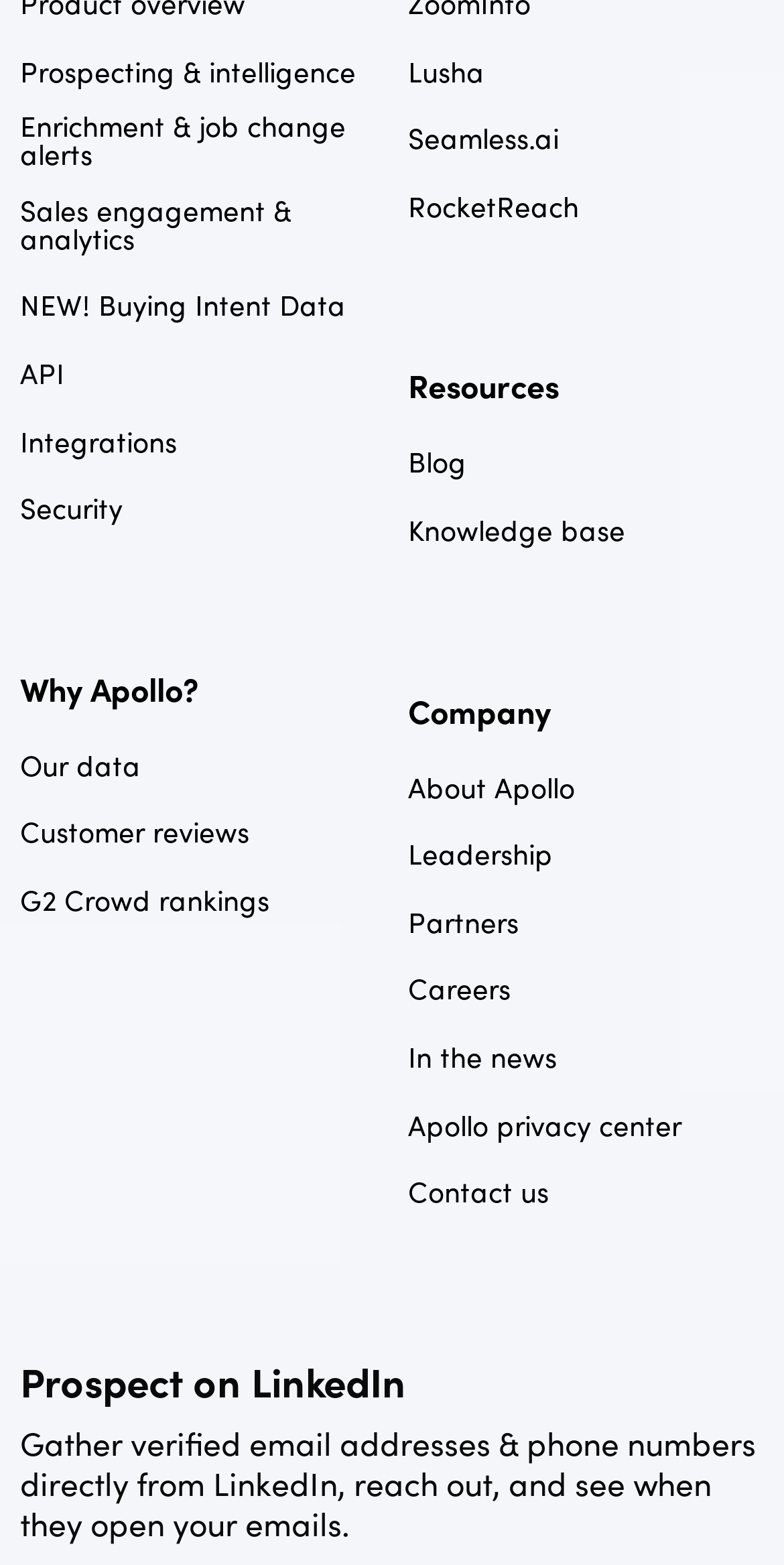Please provide a brief answer to the question using only one word or phrase: 
What type of data does Apollo provide?

Buying Intent Data